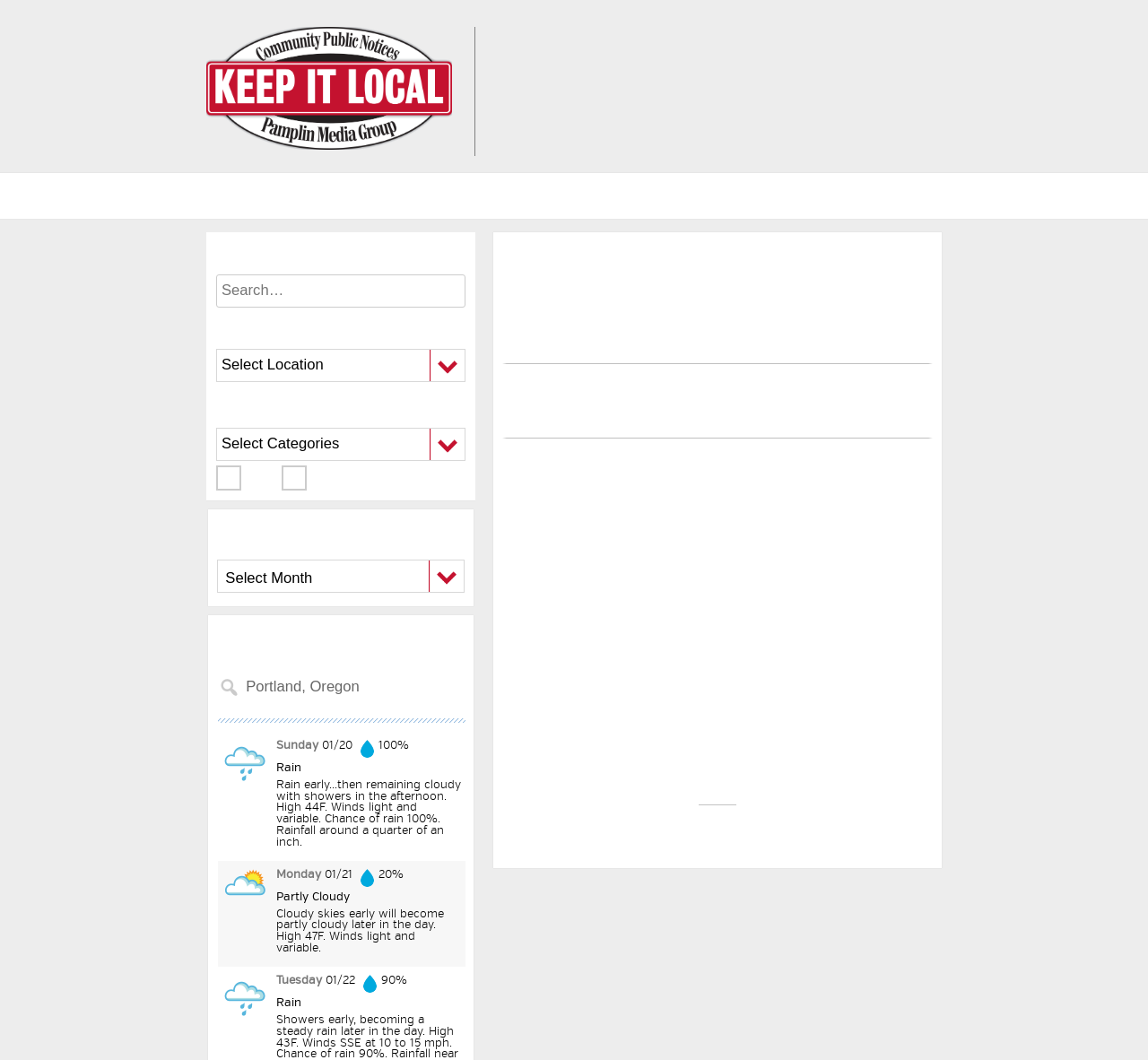What is the chance of precipitation on Sunday?
Please provide a single word or phrase as the answer based on the screenshot.

100%